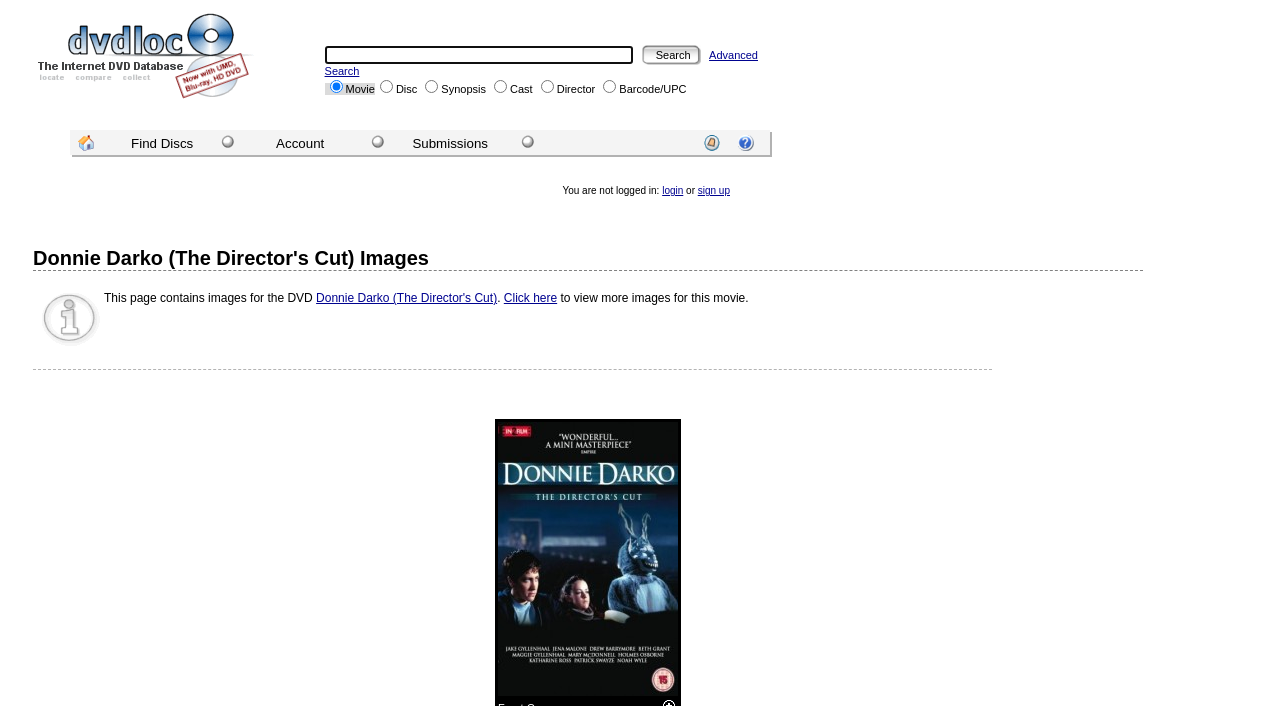Identify and provide the bounding box coordinates of the UI element described: "parent_node: Advanced Search name="keywords"". The coordinates should be formatted as [left, top, right, bottom], with each number being a float between 0 and 1.

[0.254, 0.064, 0.494, 0.09]